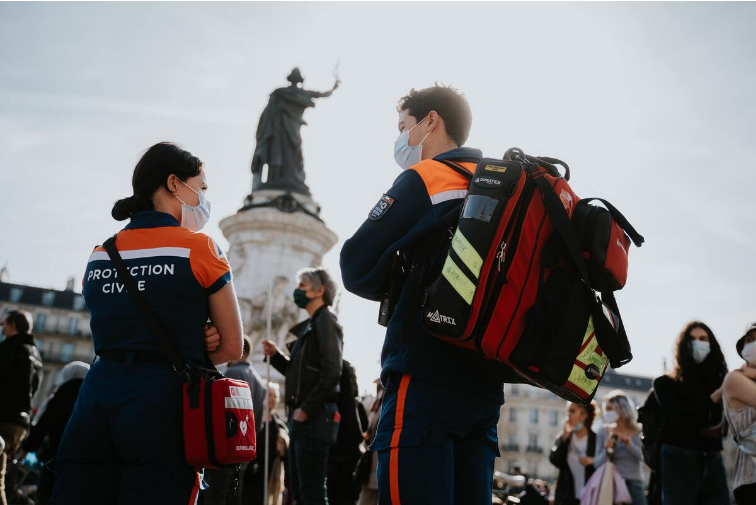Using a single word or phrase, answer the following question: 
What is the weather condition in the scene?

Sunny